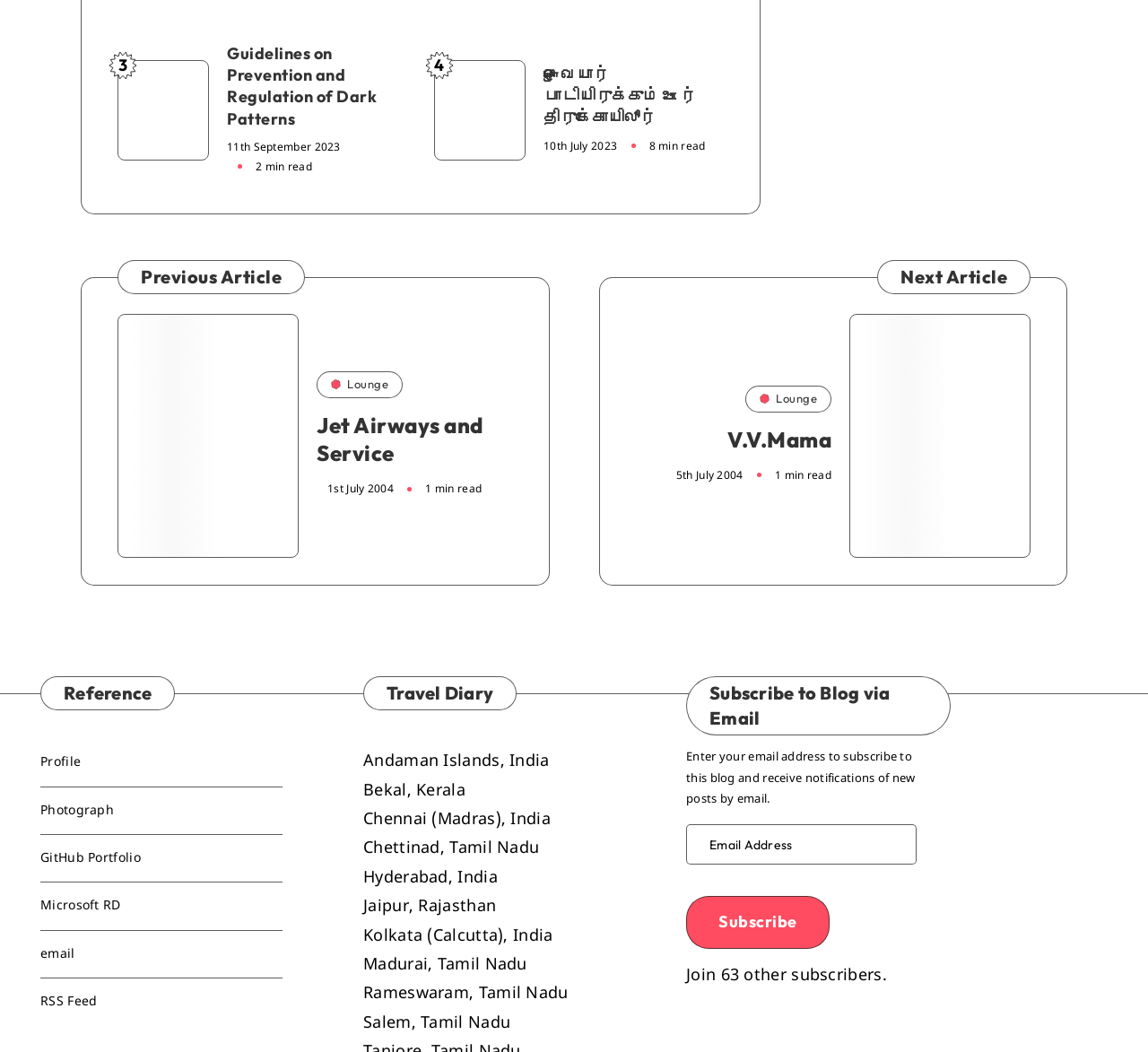Show the bounding box coordinates of the element that should be clicked to complete the task: "Subscribe to the blog via email".

[0.598, 0.852, 0.722, 0.902]